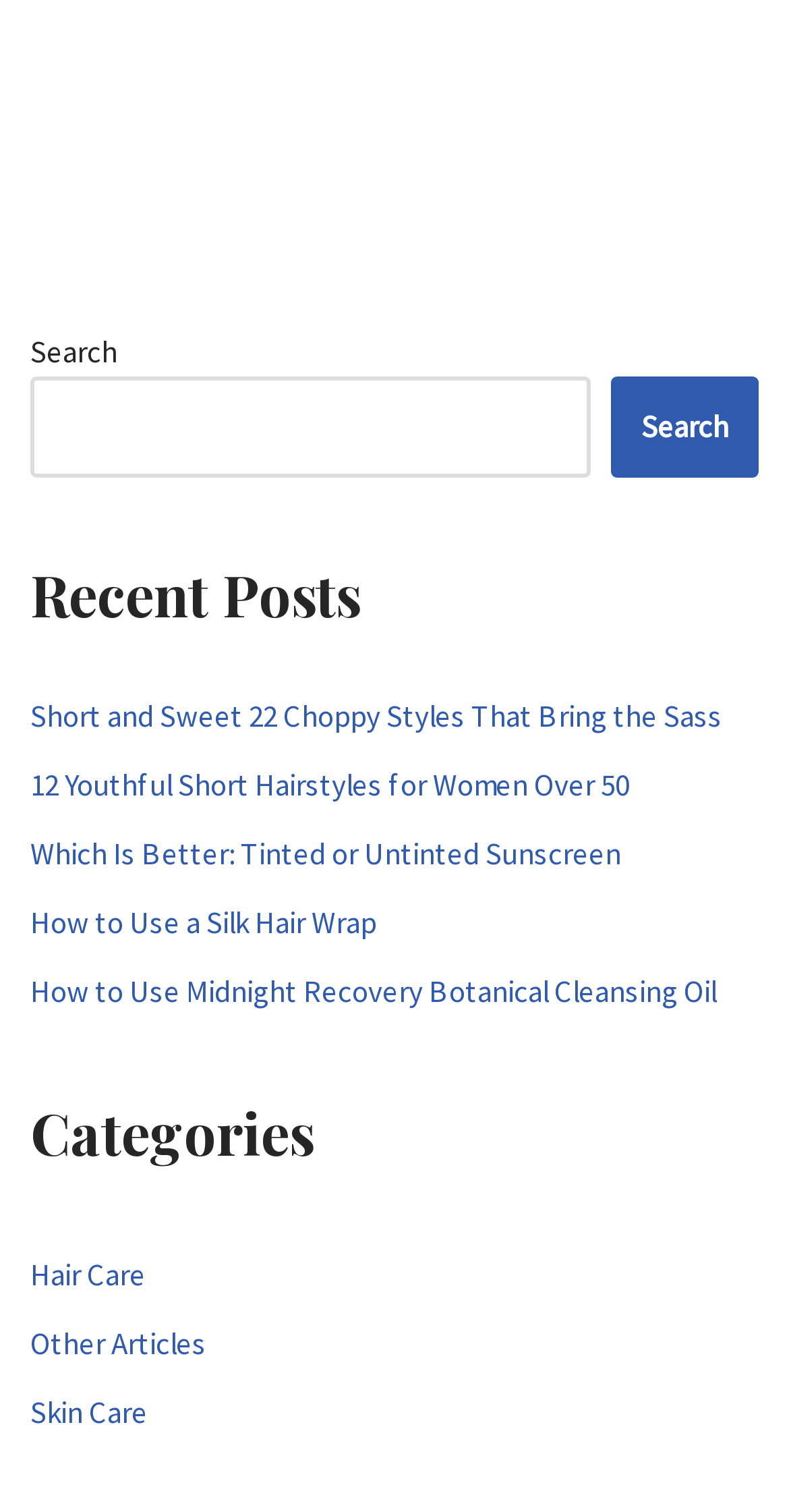How many recent posts are displayed?
Based on the content of the image, thoroughly explain and answer the question.

I counted the number of links under the 'Recent Posts' heading, which are 5 in total, so there are 5 recent posts displayed.